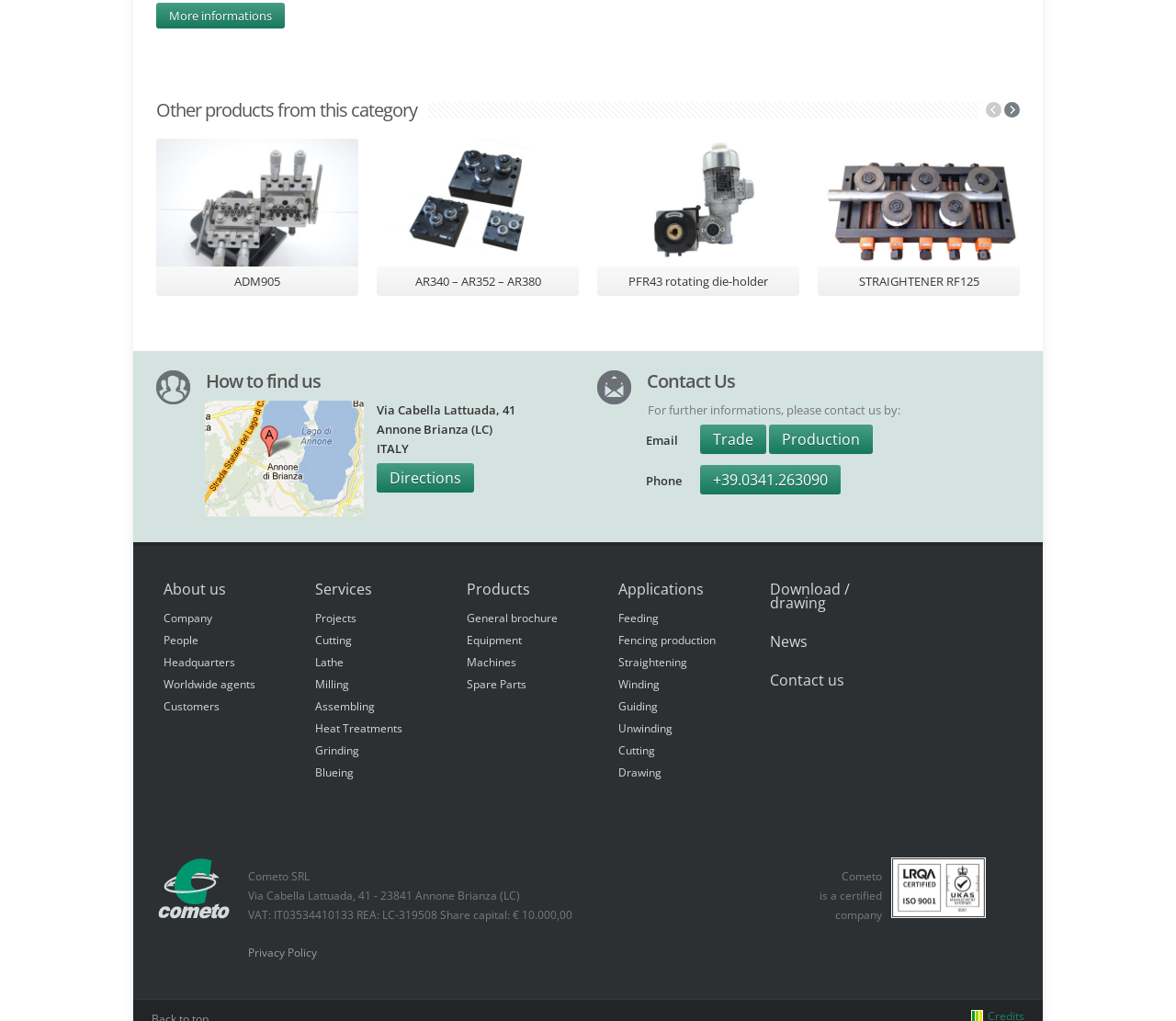Please specify the bounding box coordinates in the format (top-left x, top-left y, bottom-right x, bottom-right y), with all values as floating point numbers between 0 and 1. Identify the bounding box of the UI element described by: Worldwide agents

[0.139, 0.662, 0.217, 0.678]